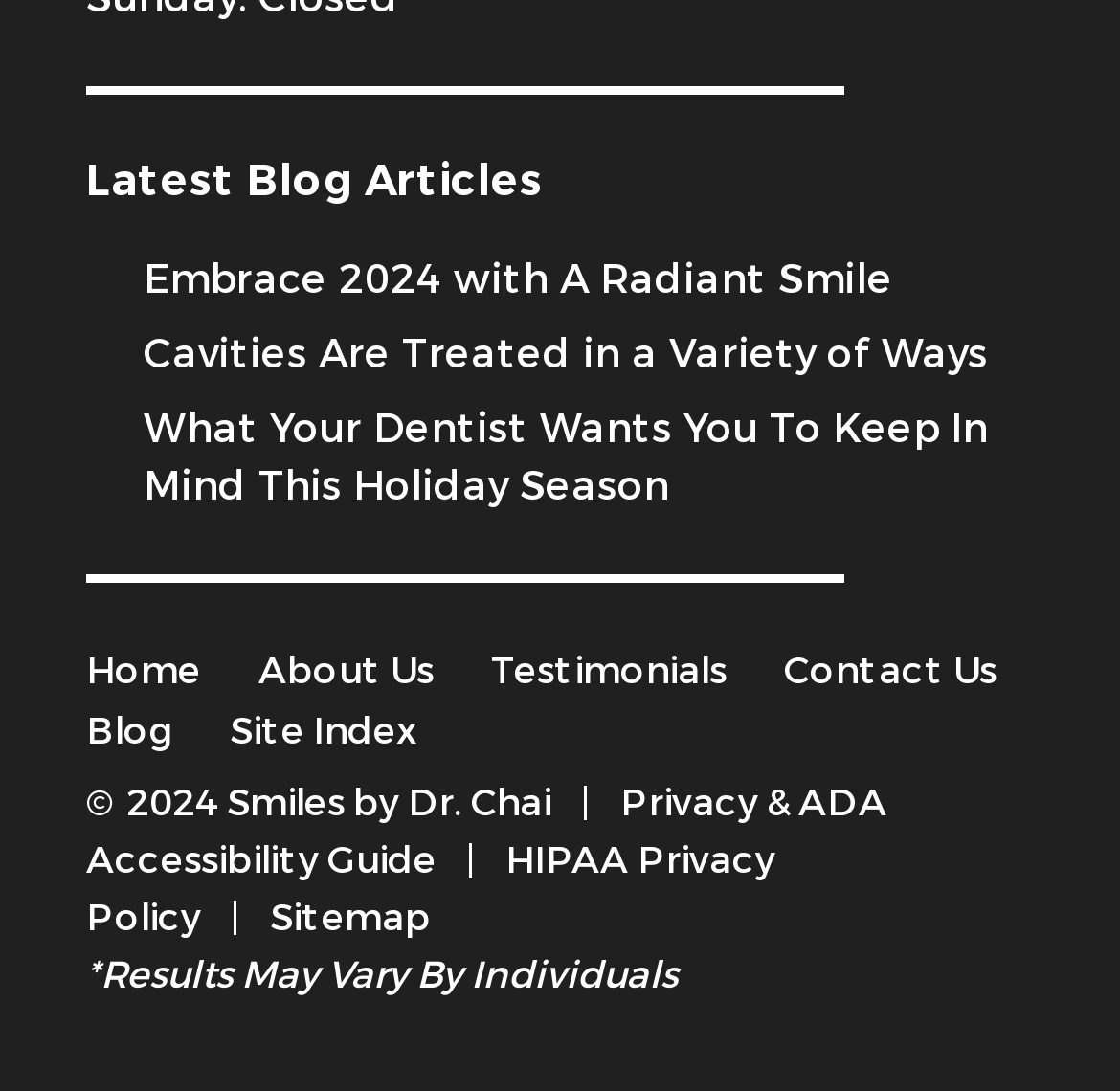Please provide a one-word or phrase answer to the question: 
How many links are in the main navigation?

5